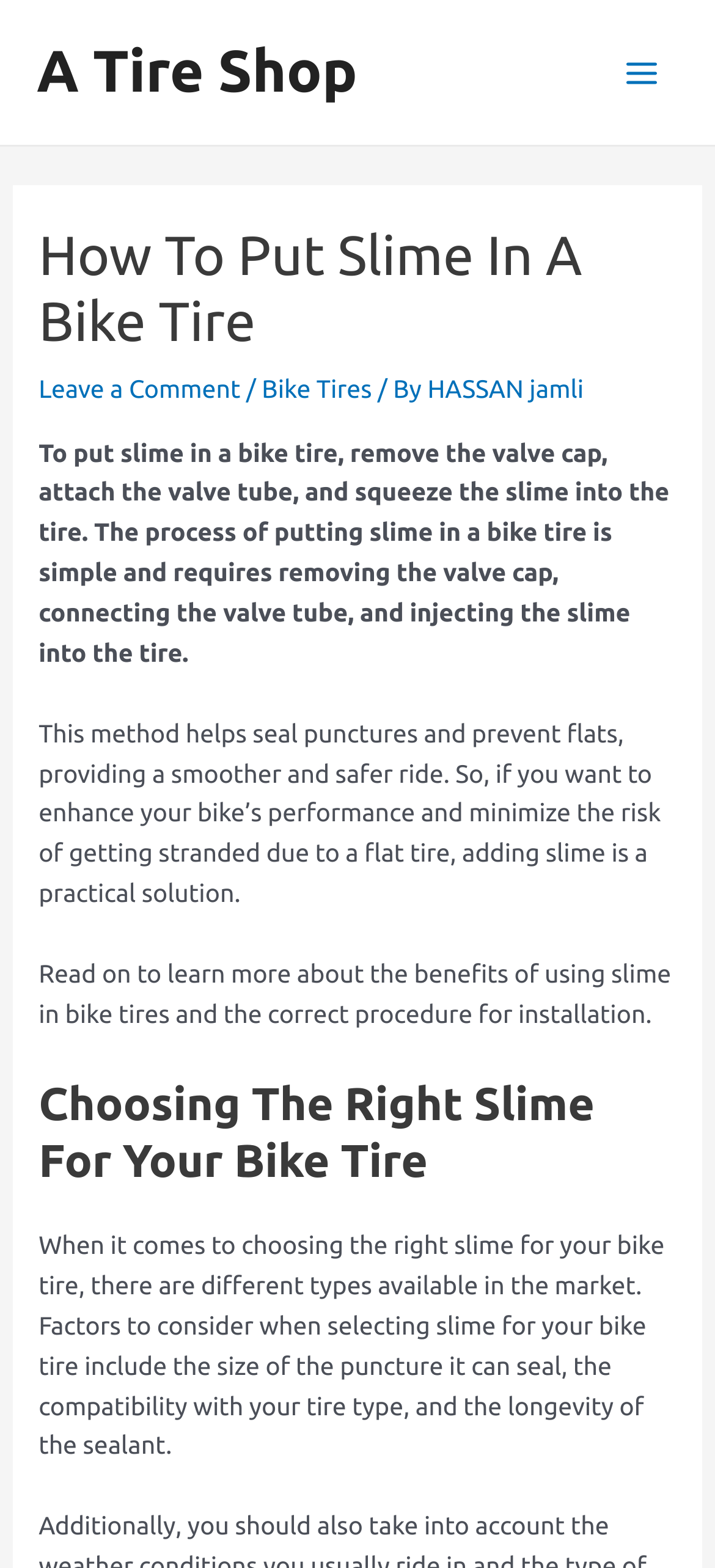Refer to the image and offer a detailed explanation in response to the question: Who wrote the article about putting slime in bike tires?

The author of the article is mentioned in the link 'HASSAN jamli' which is located below the heading 'How To Put Slime In A Bike Tire' and above the static text 'To put slime in a bike tire, remove the valve cap, attach the valve tube, and squeeze the slime into the tire.'